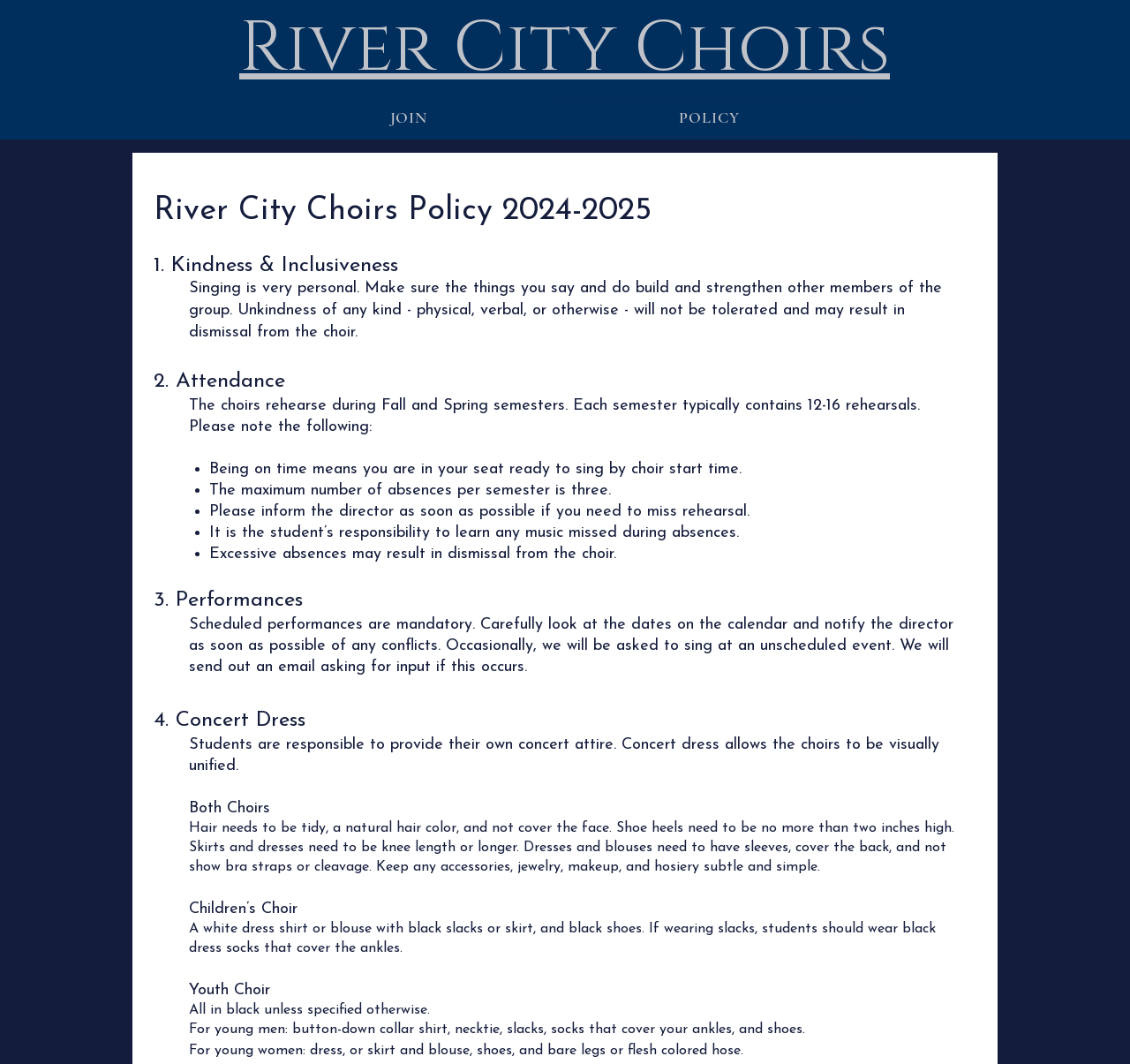What is the maximum number of absences allowed per semester?
Give a single word or phrase answer based on the content of the image.

Three